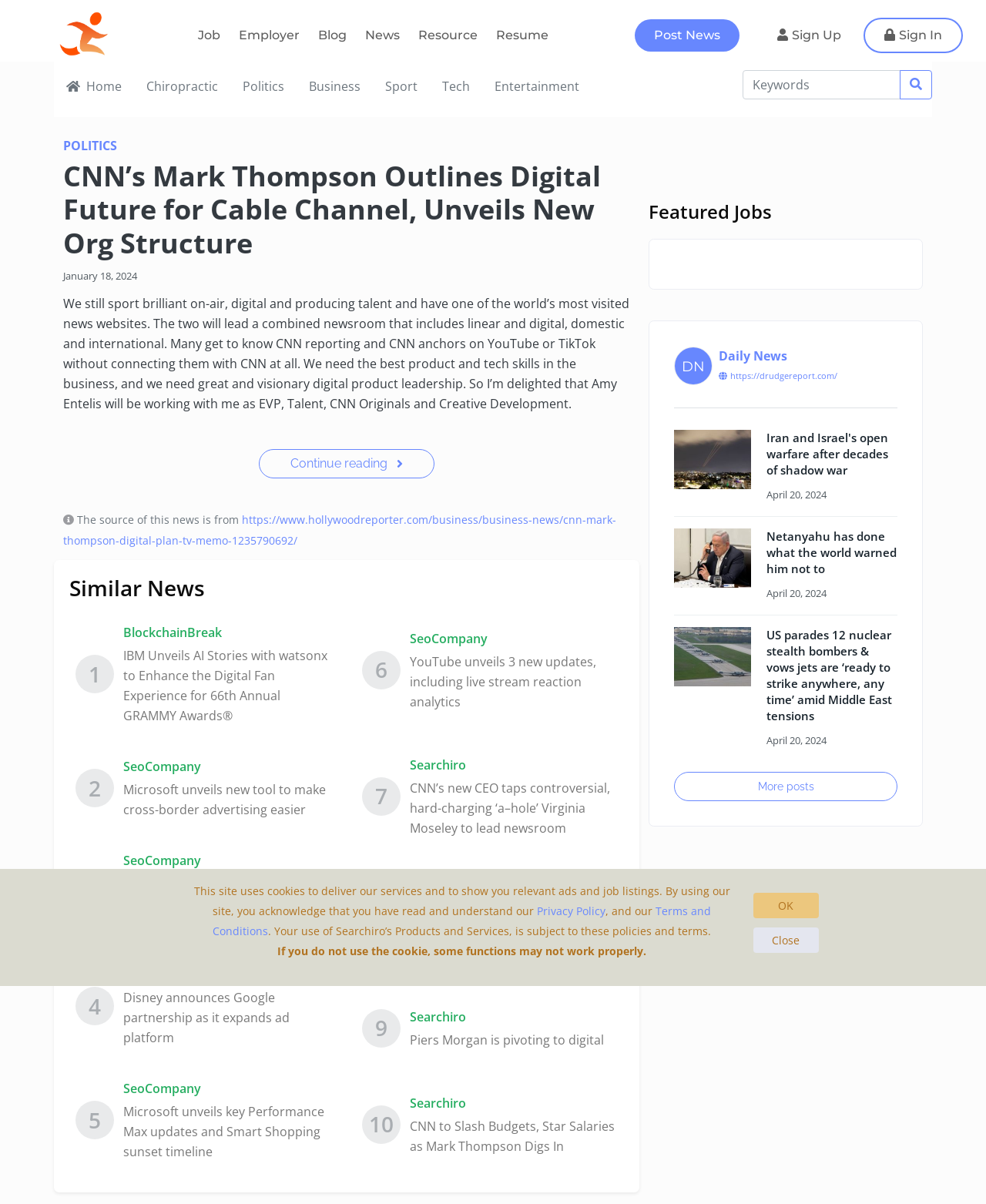Identify the bounding box coordinates for the element you need to click to achieve the following task: "Visit the Hollywood Reporter website". Provide the bounding box coordinates as four float numbers between 0 and 1, in the form [left, top, right, bottom].

[0.064, 0.425, 0.625, 0.455]